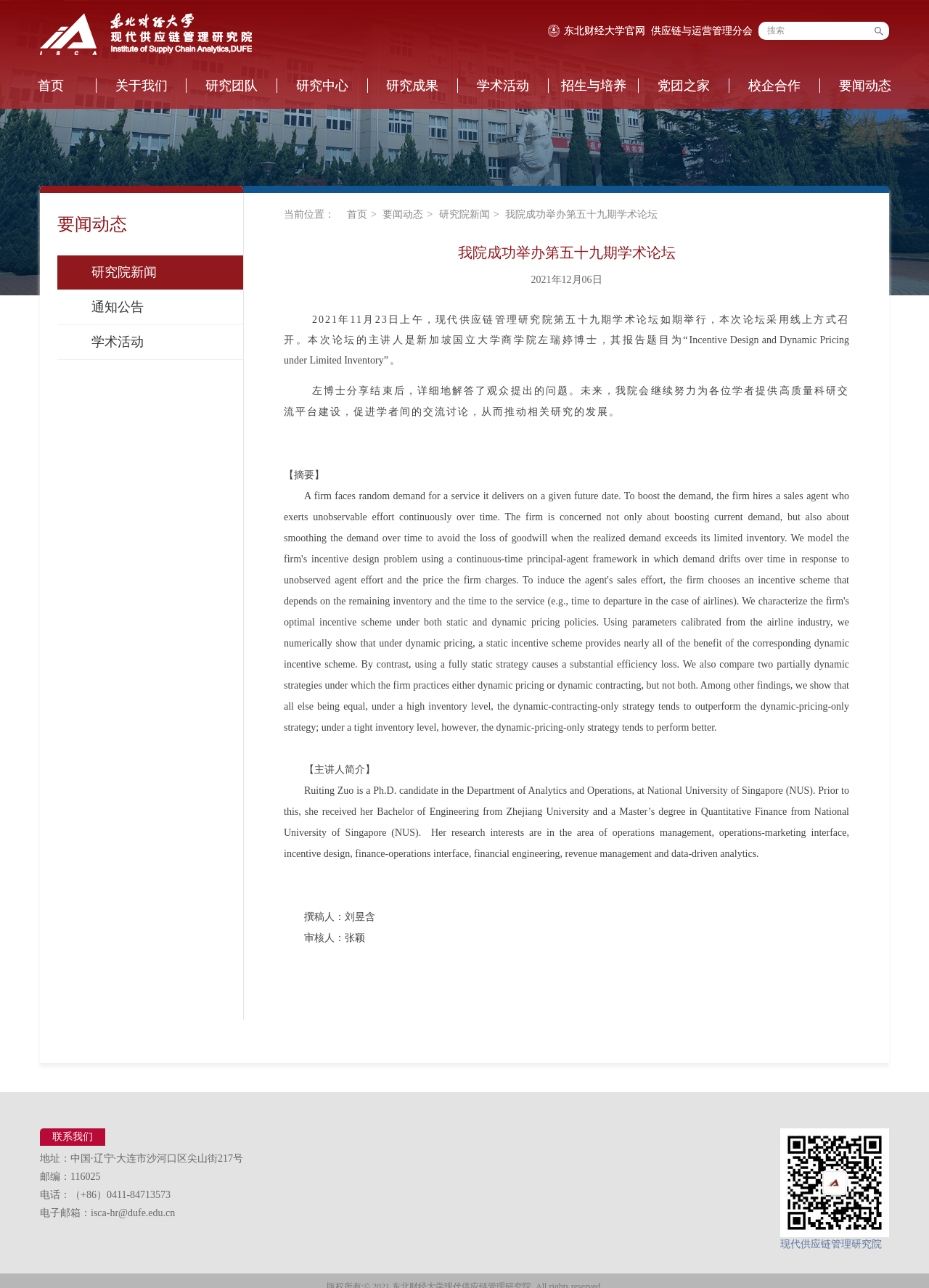Detail the features and information presented on the webpage.

This webpage is about the Modern Supply Chain Management Research Institute, with a focus on a specific academic forum. At the top, there is a navigation bar with links to the institute's homepage, about us, research teams, research centers, and more. Below the navigation bar, there is a search box and a button.

On the left side, there is a vertical menu with links to various sections, including news, notifications, academic activities, and more. The current location is highlighted, showing that the user is on the "Research Institute News" page.

The main content of the page is about the 59th academic forum, which was successfully held by the institute. The title of the forum is "我院成功举办第五十九期学术论坛" and it is dated December 6, 2021. The forum was held online, and the main speaker was Dr. Ruiting Zuo from the National University of Singapore. The topic of the forum was "Incentive Design and Dynamic Pricing under Limited Inventory".

Below the title, there is a brief summary of the forum, followed by a detailed description of the event, including the speaker's introduction and the Q&A session. The speaker's biography is also provided, highlighting her research interests and background.

At the bottom of the page, there is a section with contact information, including the institute's address, postal code, phone number, and email address. There is also a logo of the institute and a small image.

Overall, the webpage is well-structured and easy to navigate, with clear headings and concise text. The content is focused on the academic forum, providing detailed information about the event and the speaker.